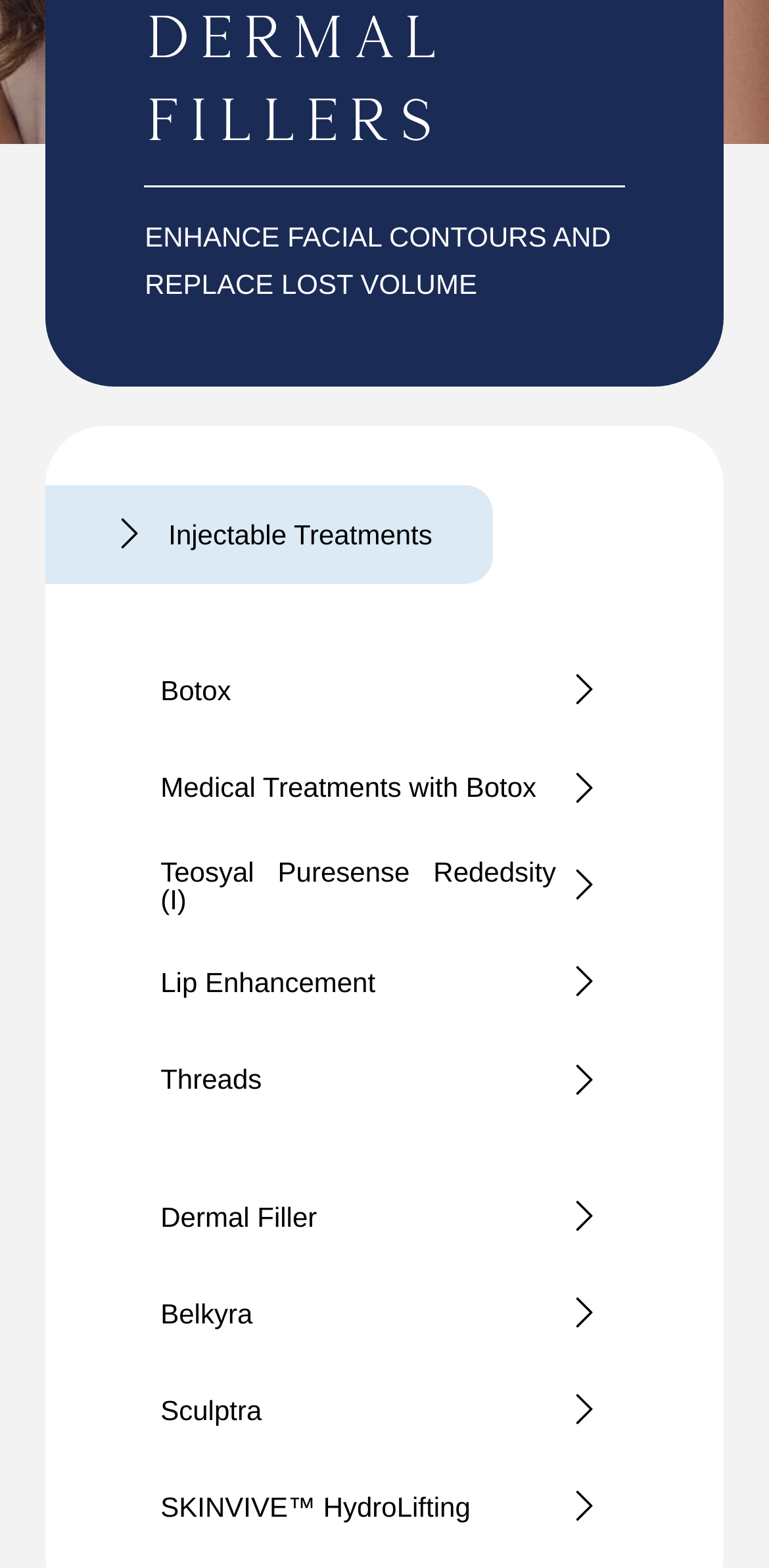Locate the bounding box coordinates of the element that should be clicked to fulfill the instruction: "Click on Injectable Treatments".

[0.06, 0.31, 0.641, 0.372]